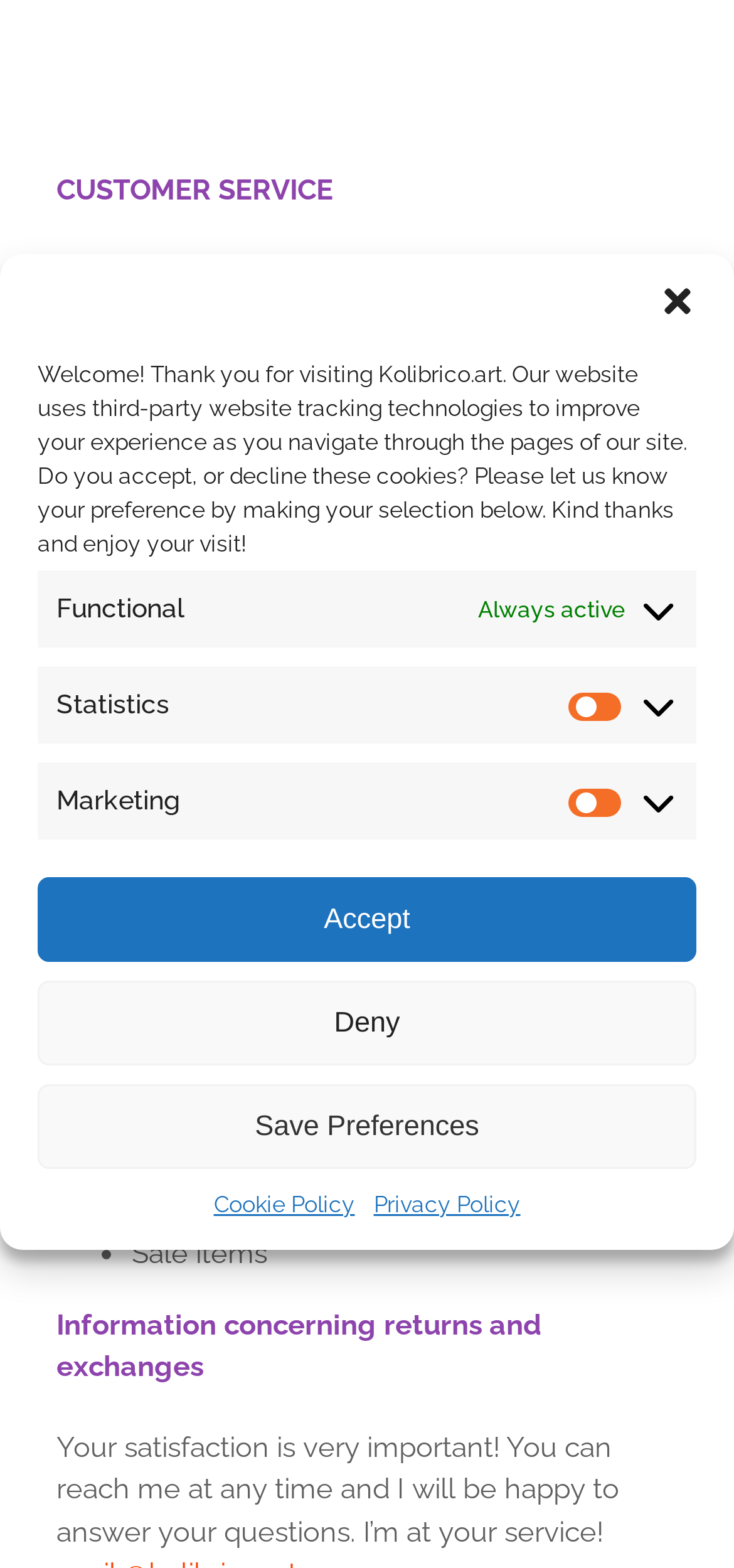Consider the image and give a detailed and elaborate answer to the question: 
What is the artist's name?

The artist's name is mentioned in the root element 'Refunds - Kolibrico Art by Contemporary Artist Yanik Falardeau', which suggests that the webpage is related to the artist Yanik Falardeau.